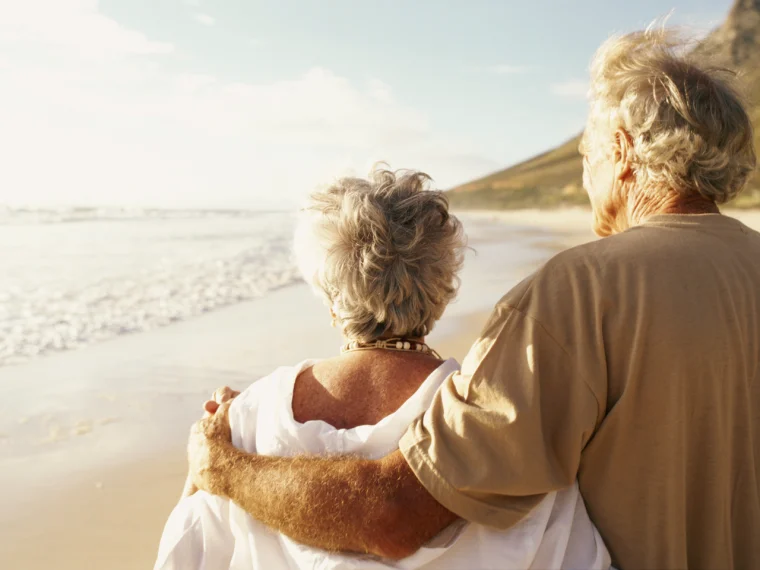What is the backdrop of the scene?
Give a thorough and detailed response to the question.

The caption describes the backdrop as 'a tranquil coastline, with rolling hills framing the horizon', which suggests a peaceful and serene coastal setting.